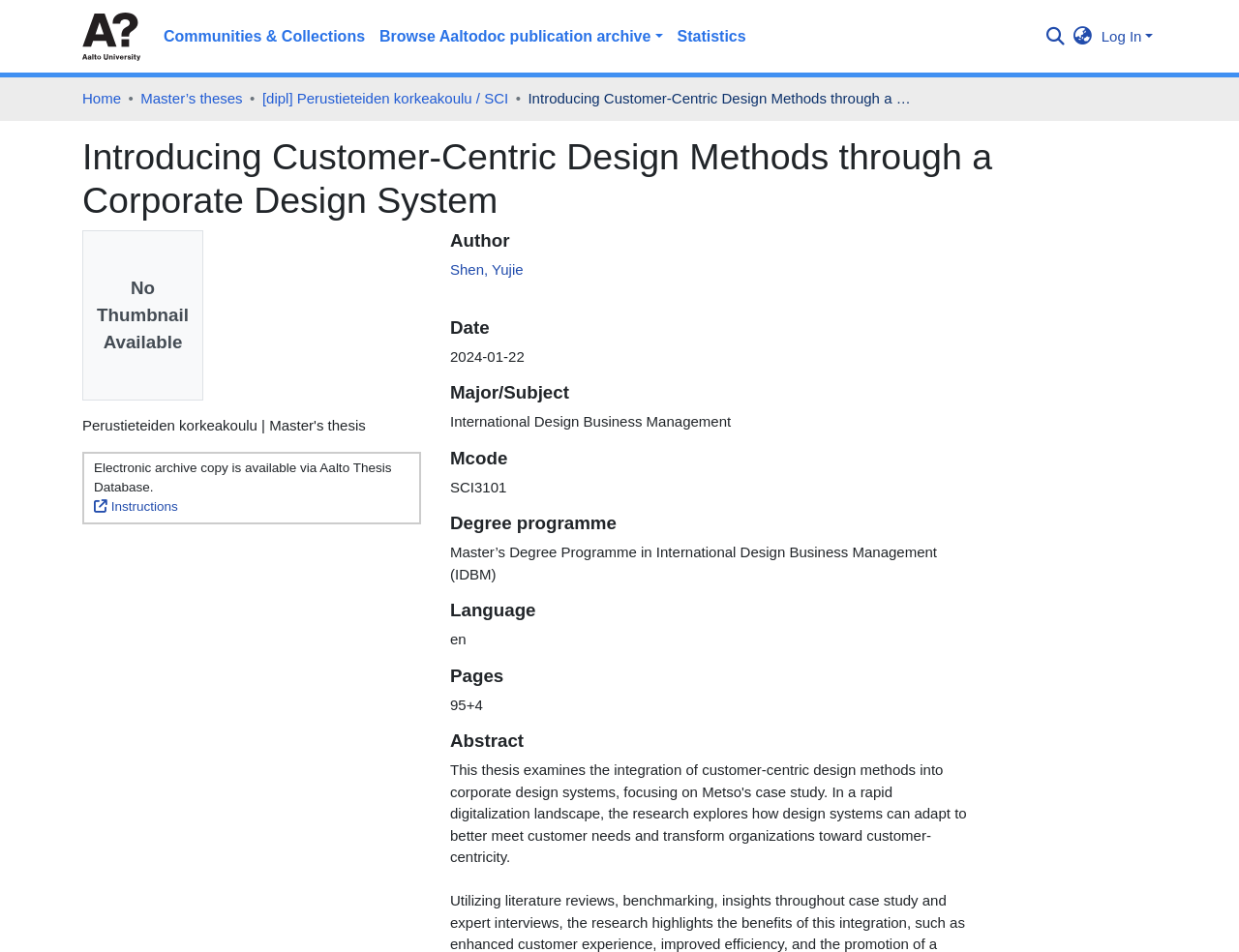Determine the bounding box coordinates of the target area to click to execute the following instruction: "Switch language."

[0.862, 0.027, 0.886, 0.05]